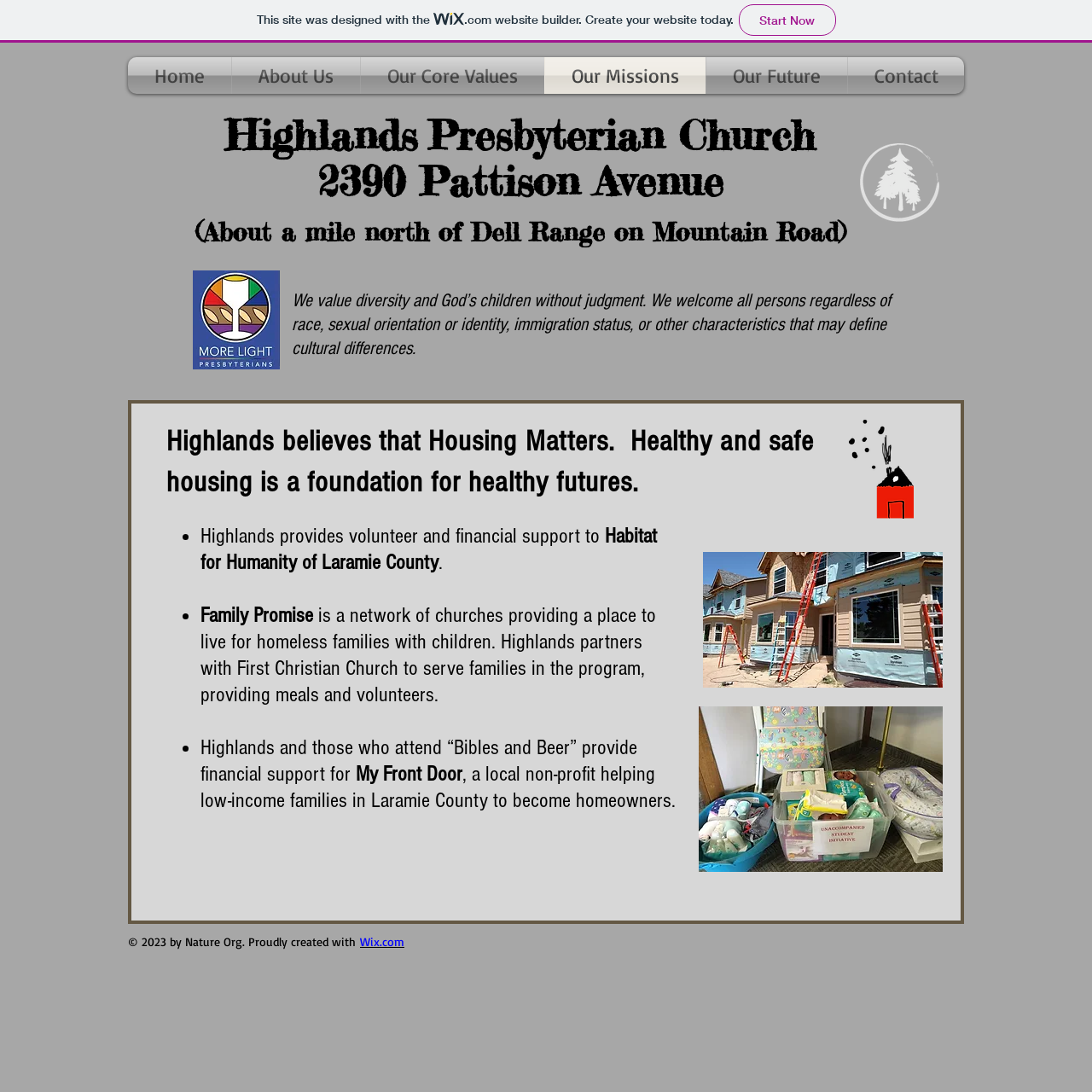Please answer the following question using a single word or phrase: What is the name of the organization that Highlands provides volunteer and financial support to?

Habitat for Humanity of Laramie County